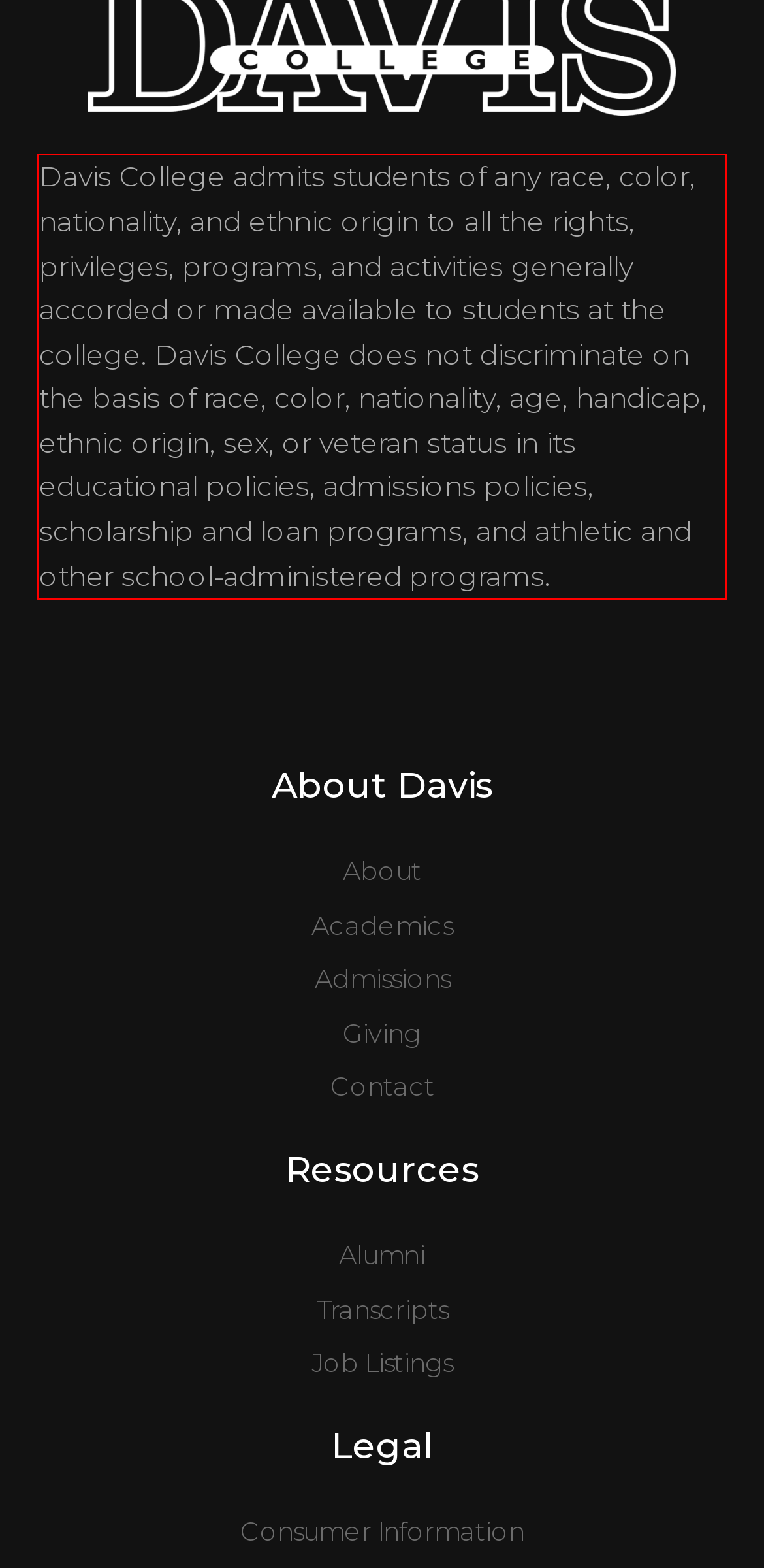Review the webpage screenshot provided, and perform OCR to extract the text from the red bounding box.

Davis College admits students of any race, color, nationality, and ethnic origin to all the rights, privileges, programs, and activities generally accorded or made available to students at the college. Davis College does not discriminate on the basis of race, color, nationality, age, handicap, ethnic origin, sex, or veteran status in its educational policies, admissions policies, scholarship and loan programs, and athletic and other school-administered programs.